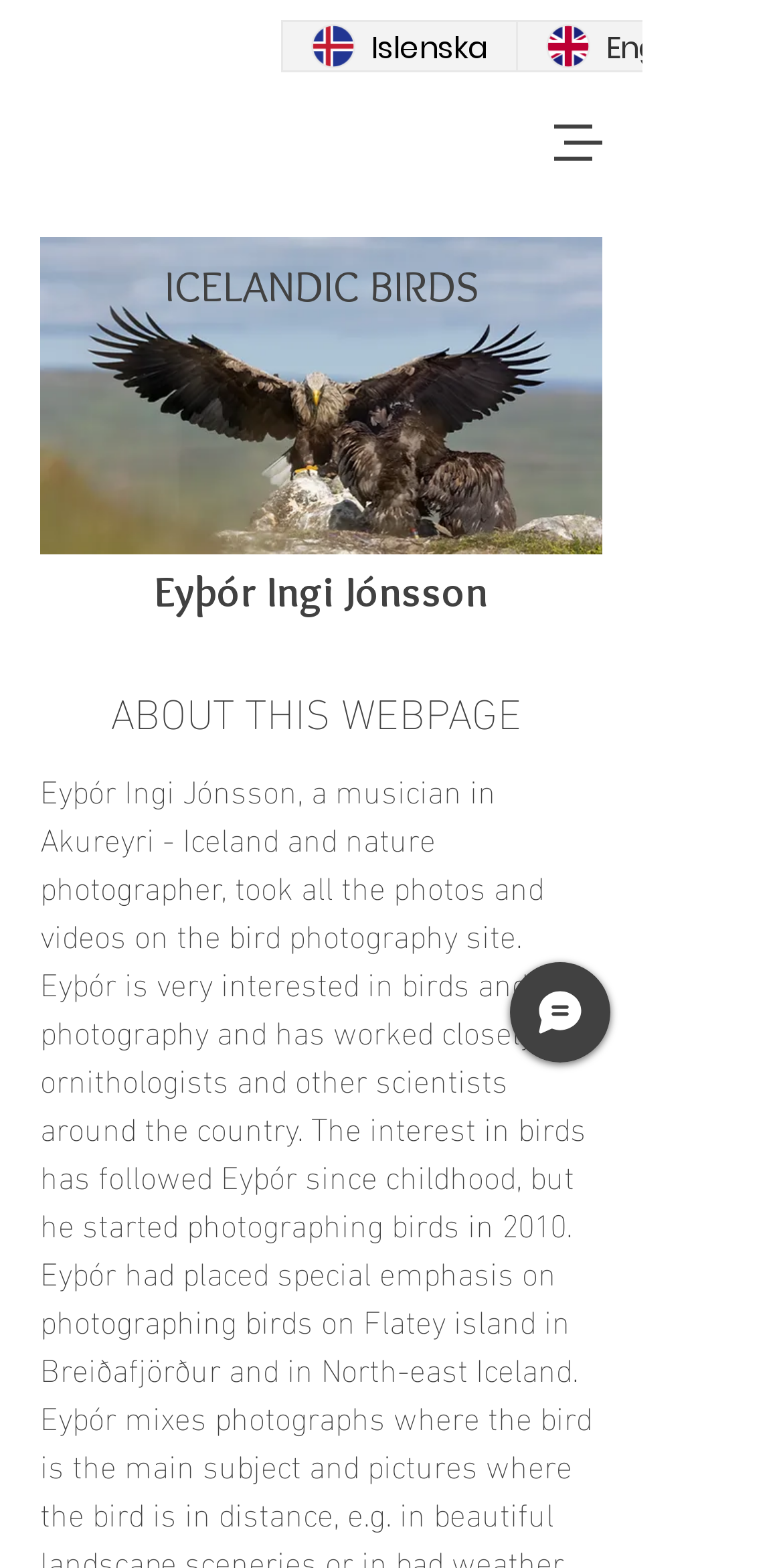Identify the bounding box of the UI component described as: "Chat".

[0.651, 0.614, 0.779, 0.678]